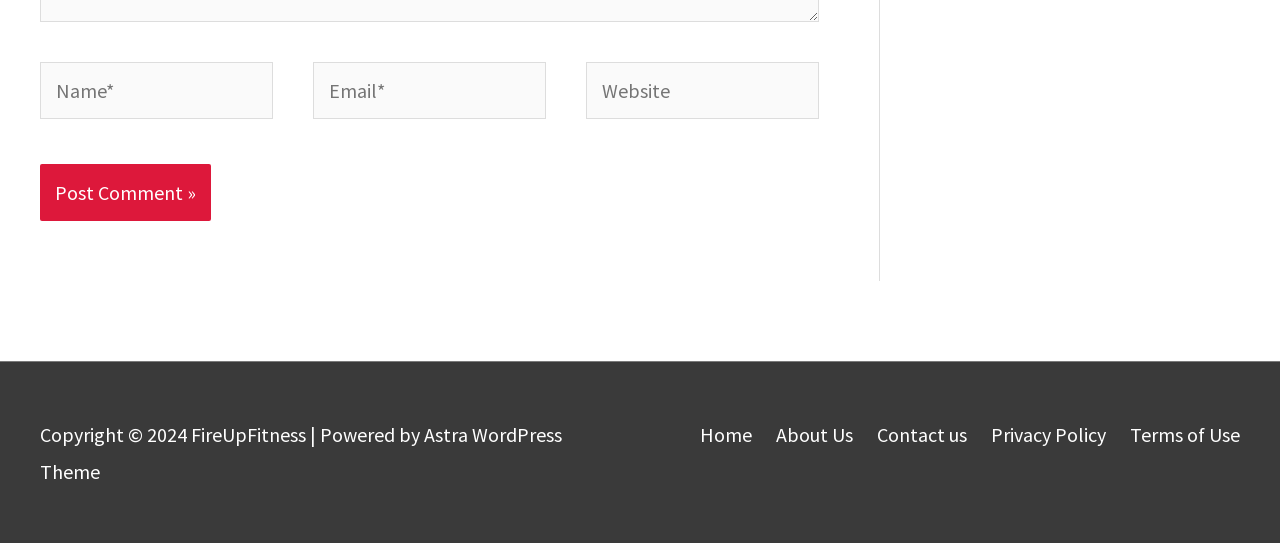What is the label of the button below the input fields?
Please give a well-detailed answer to the question.

The button is located below the input fields for 'Name*', 'Email*', and 'Website', and its label is 'Post Comment »', indicating that it is used to submit a comment or post.